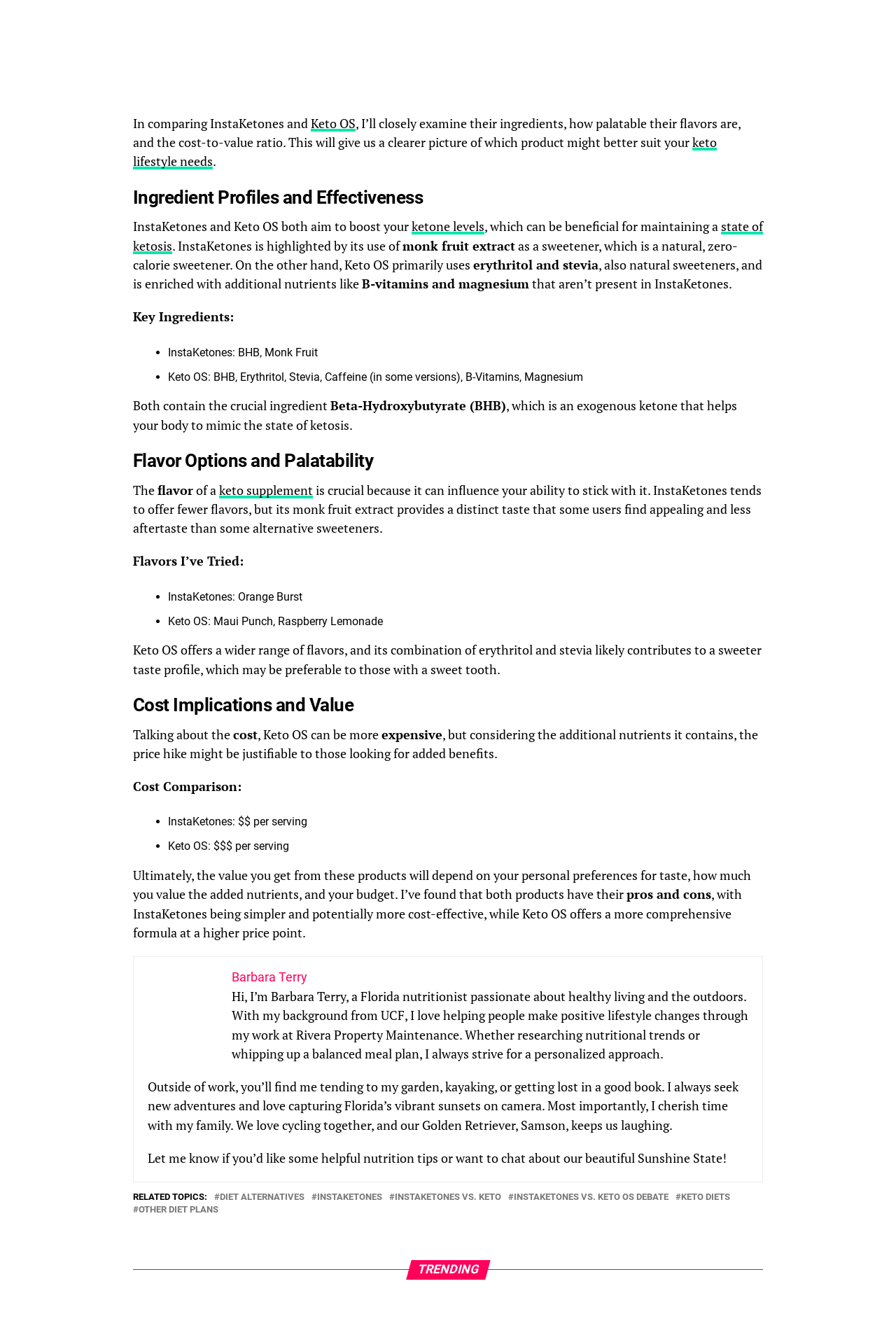What is the author's profession?
Kindly offer a detailed explanation using the data available in the image.

The author, Barbara Terry, is a Florida nutritionist who is passionate about healthy living and the outdoors, as mentioned in the 'About the Author' section at the bottom of the webpage.